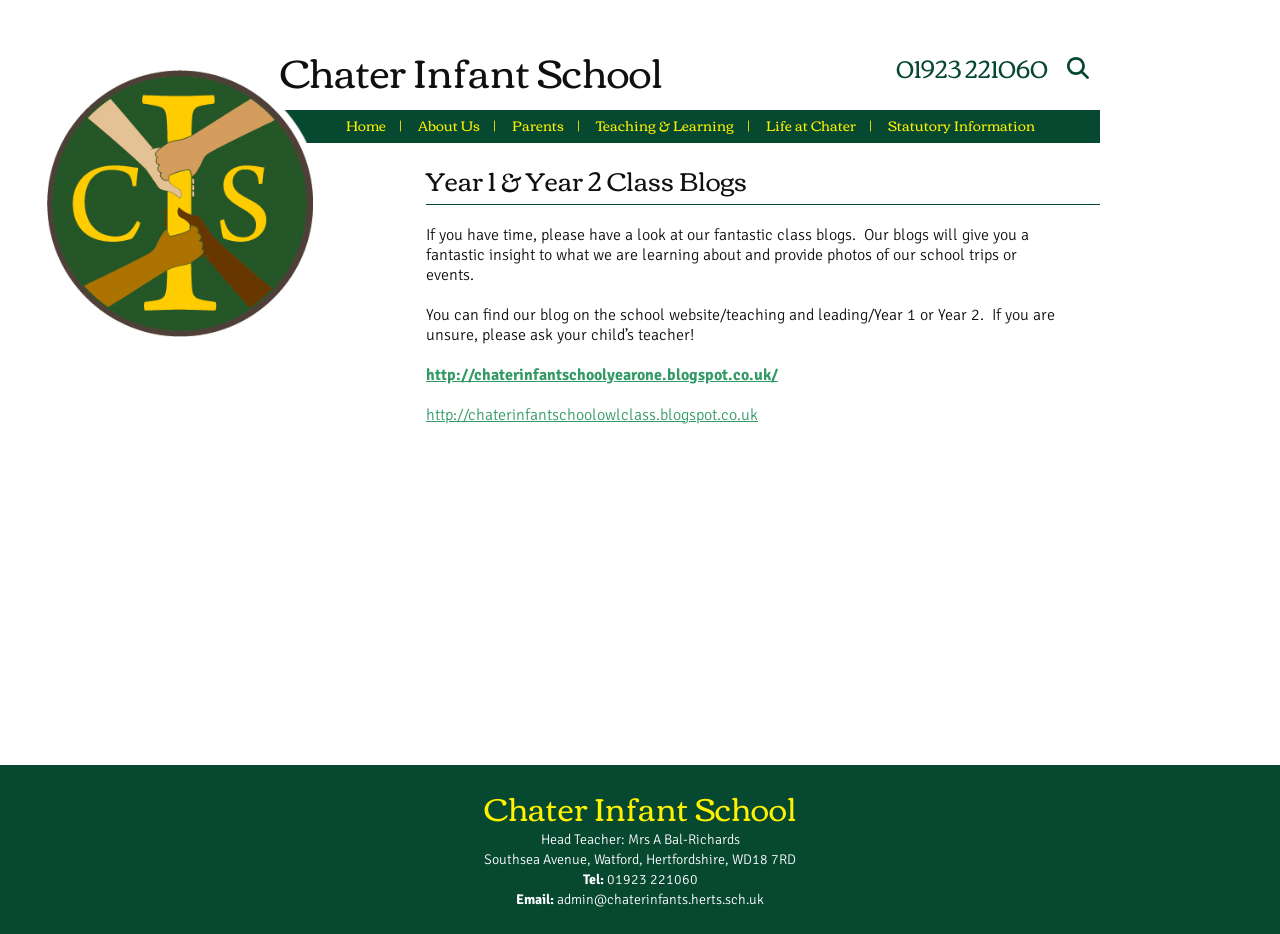Extract the bounding box coordinates of the UI element described: "Life at Chater". Provide the coordinates in the format [left, top, right, bottom] with values ranging from 0 to 1.

[0.598, 0.12, 0.669, 0.148]